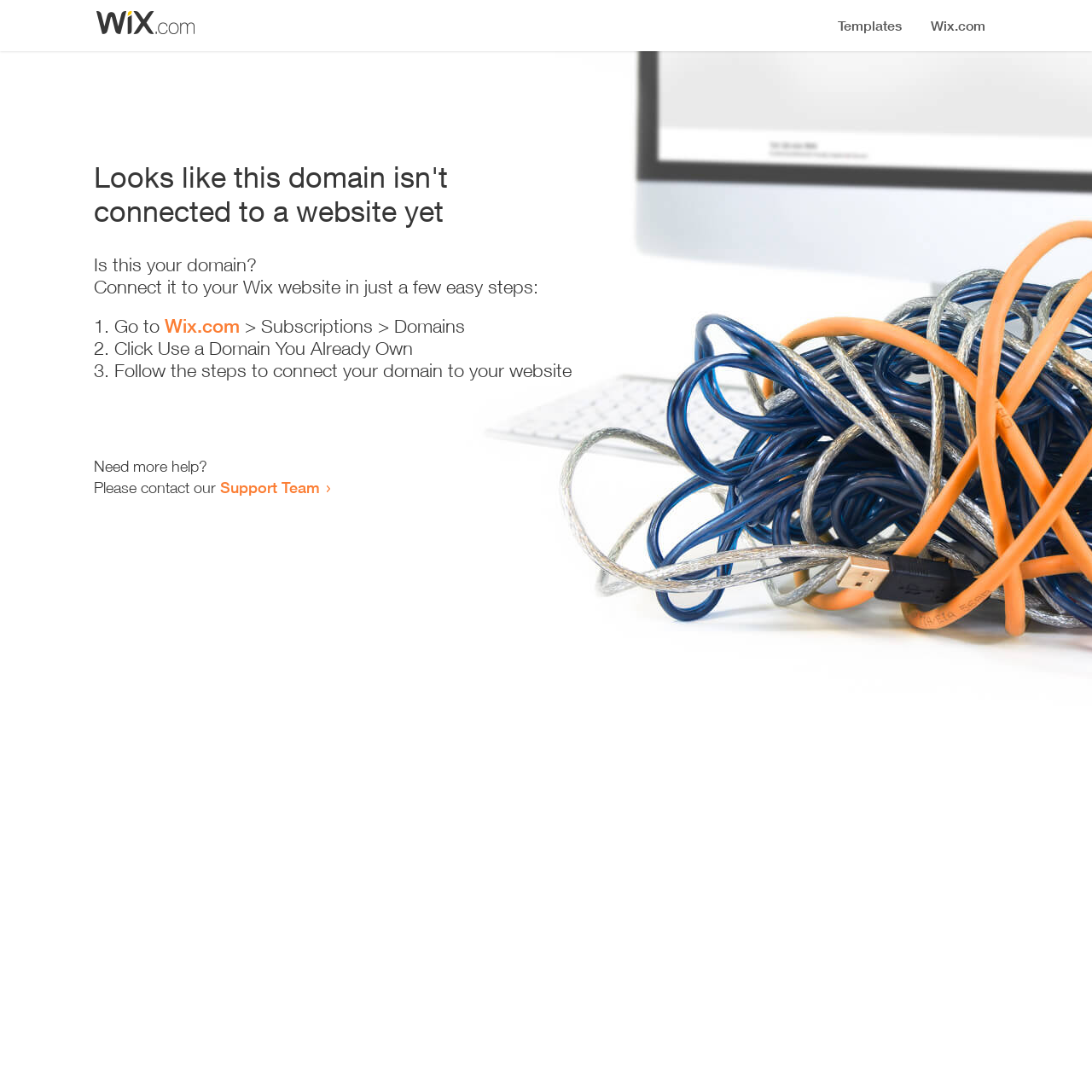Offer a thorough description of the webpage.

The webpage appears to be an error page, indicating that a domain is not connected to a website yet. At the top, there is a small image, likely a logo or icon. Below the image, a prominent heading reads "Looks like this domain isn't connected to a website yet". 

Underneath the heading, a series of instructions are provided to connect the domain to a Wix website. The instructions are divided into three steps, each marked with a numbered list marker (1., 2., and 3.). The first step involves going to Wix.com, specifically the Subscriptions > Domains section. The second step is to click "Use a Domain You Already Own", and the third step is to follow the instructions to connect the domain to the website.

At the bottom of the page, there is a section offering additional help, with a message "Need more help?" followed by an invitation to contact the Support Team through a link.